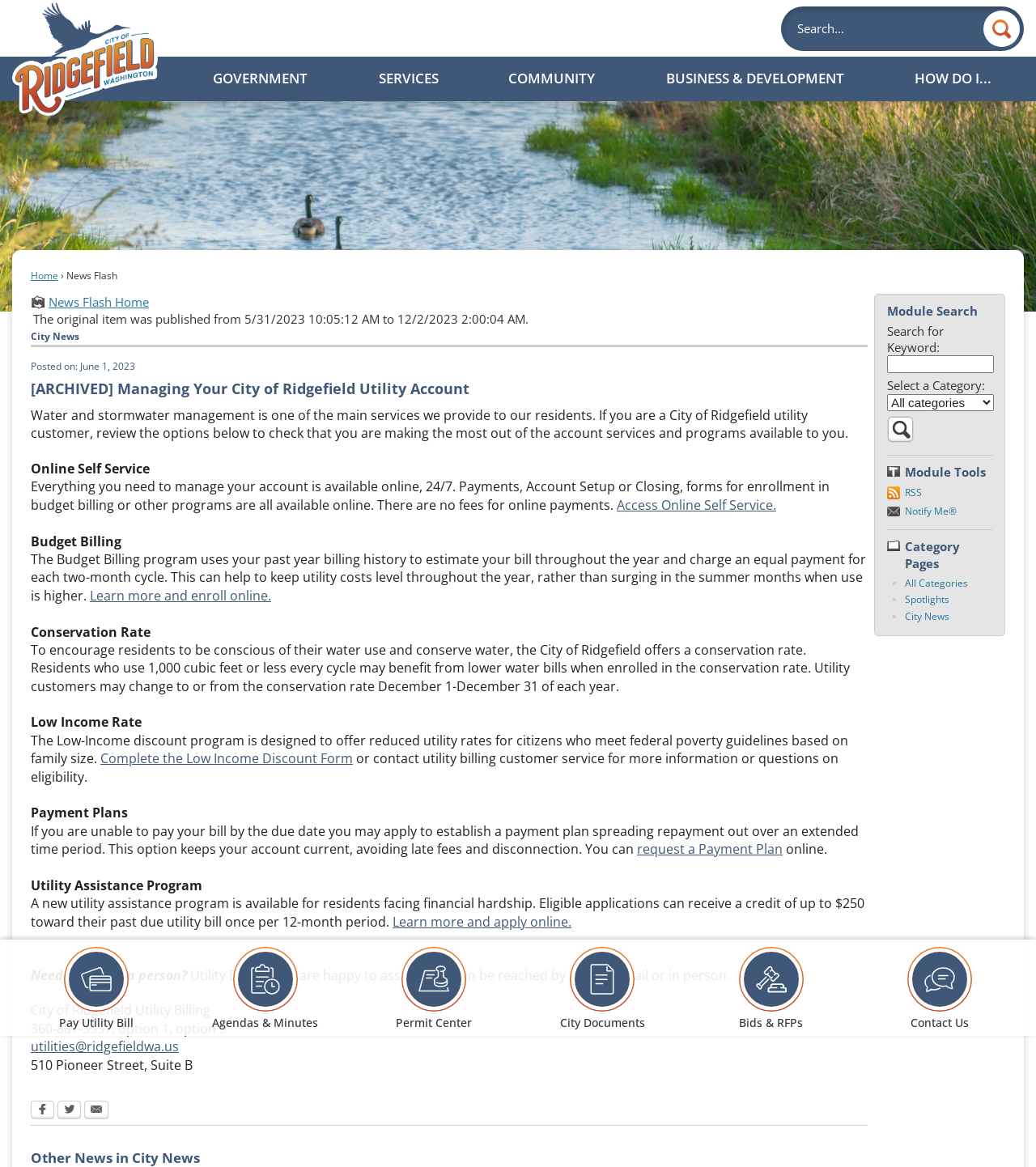Locate the bounding box of the UI element with the following description: "request a Payment Plan".

[0.615, 0.72, 0.755, 0.735]